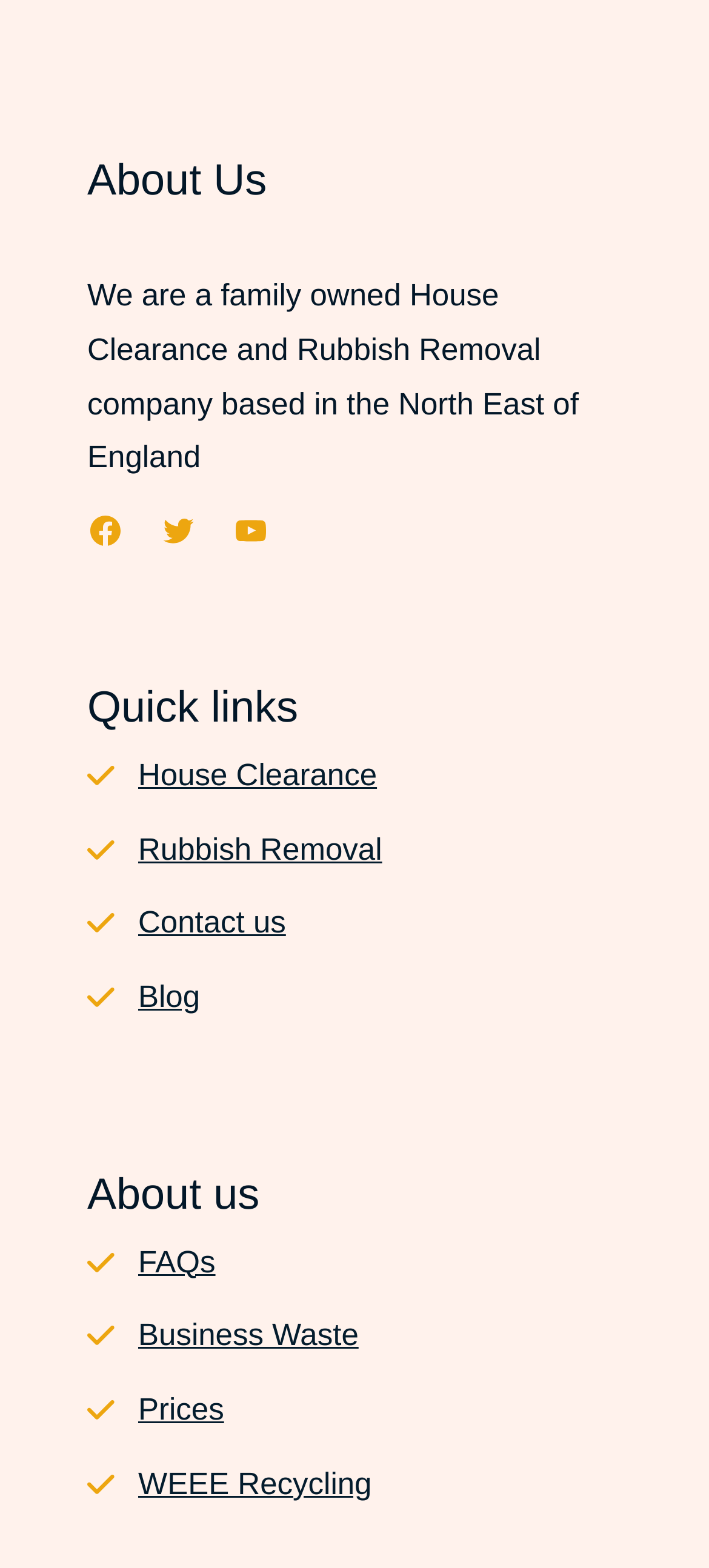Identify the bounding box coordinates for the region of the element that should be clicked to carry out the instruction: "Visit House Clearance page". The bounding box coordinates should be four float numbers between 0 and 1, i.e., [left, top, right, bottom].

[0.195, 0.483, 0.532, 0.505]